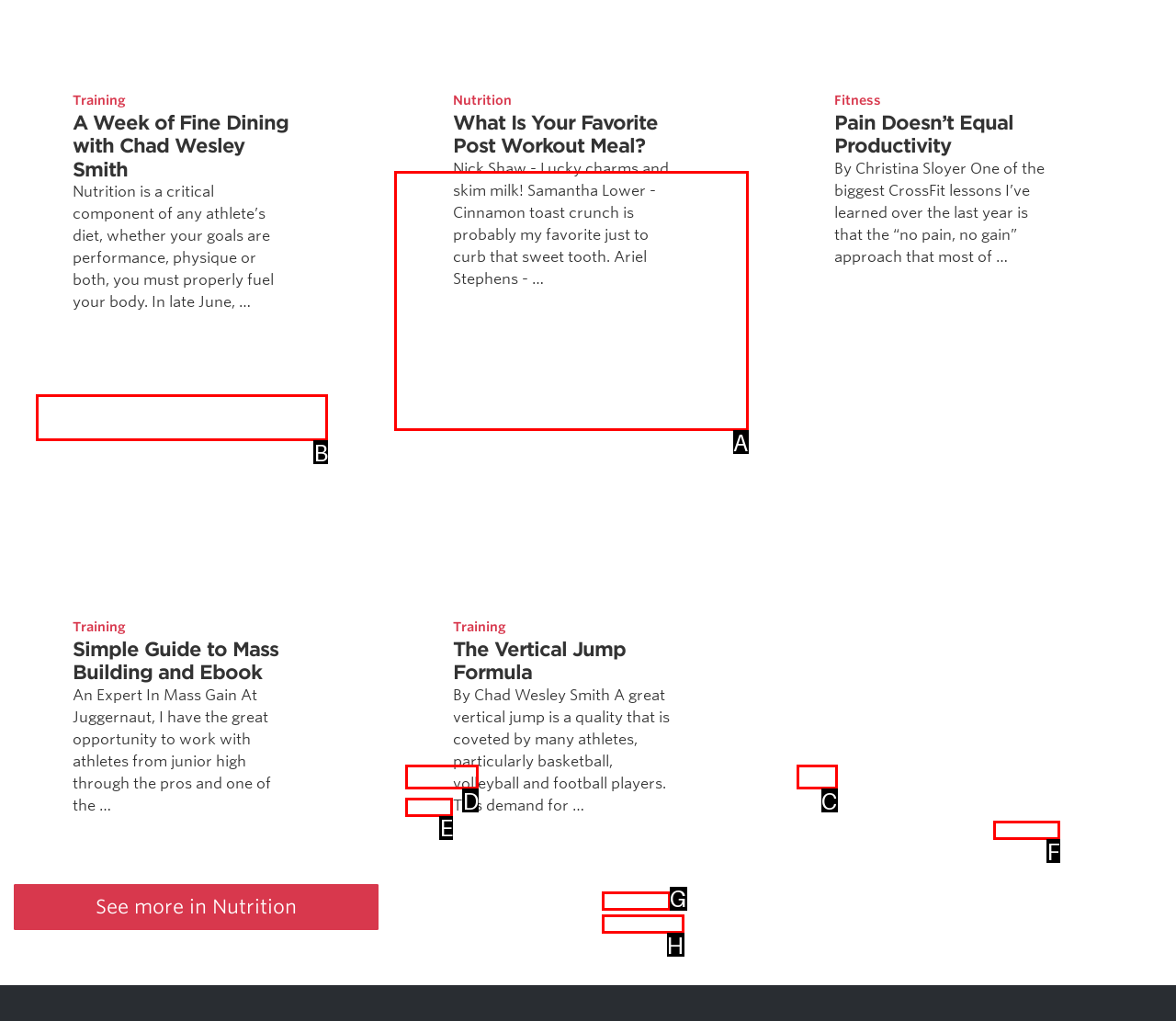To execute the task: Visit the 'Shop' page, which one of the highlighted HTML elements should be clicked? Answer with the option's letter from the choices provided.

C